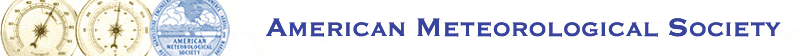Explain the contents of the image with as much detail as possible.

This image features the banner of the American Meteorological Society, prominently displaying the organization's name in capital letters. The design includes stylized icons representing weather phenomena, likely symbolizing the society's dedication to meteorology and atmospheric sciences. The banner is designed to convey professionalism and authority in the field of meteorology, serving as a visual introduction to the society's mission and endeavors. The presence of weather-related graphics highlights the organization's commitment to the study and understanding of atmospheric dynamics.